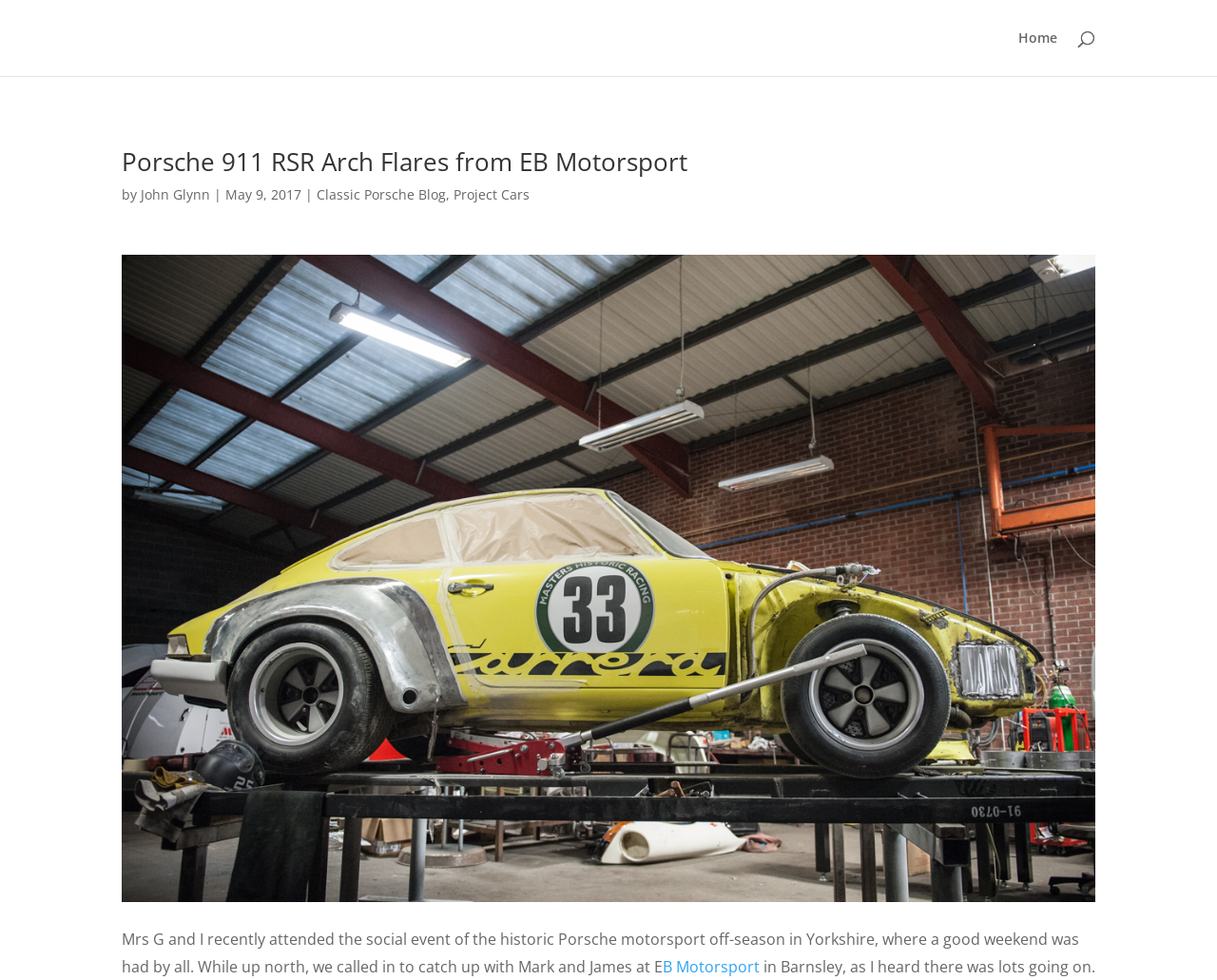Using the image as a reference, answer the following question in as much detail as possible:
What is the date mentioned in the article?

The article mentions the date May 9, 2017, which is likely the date when the article was written or published.